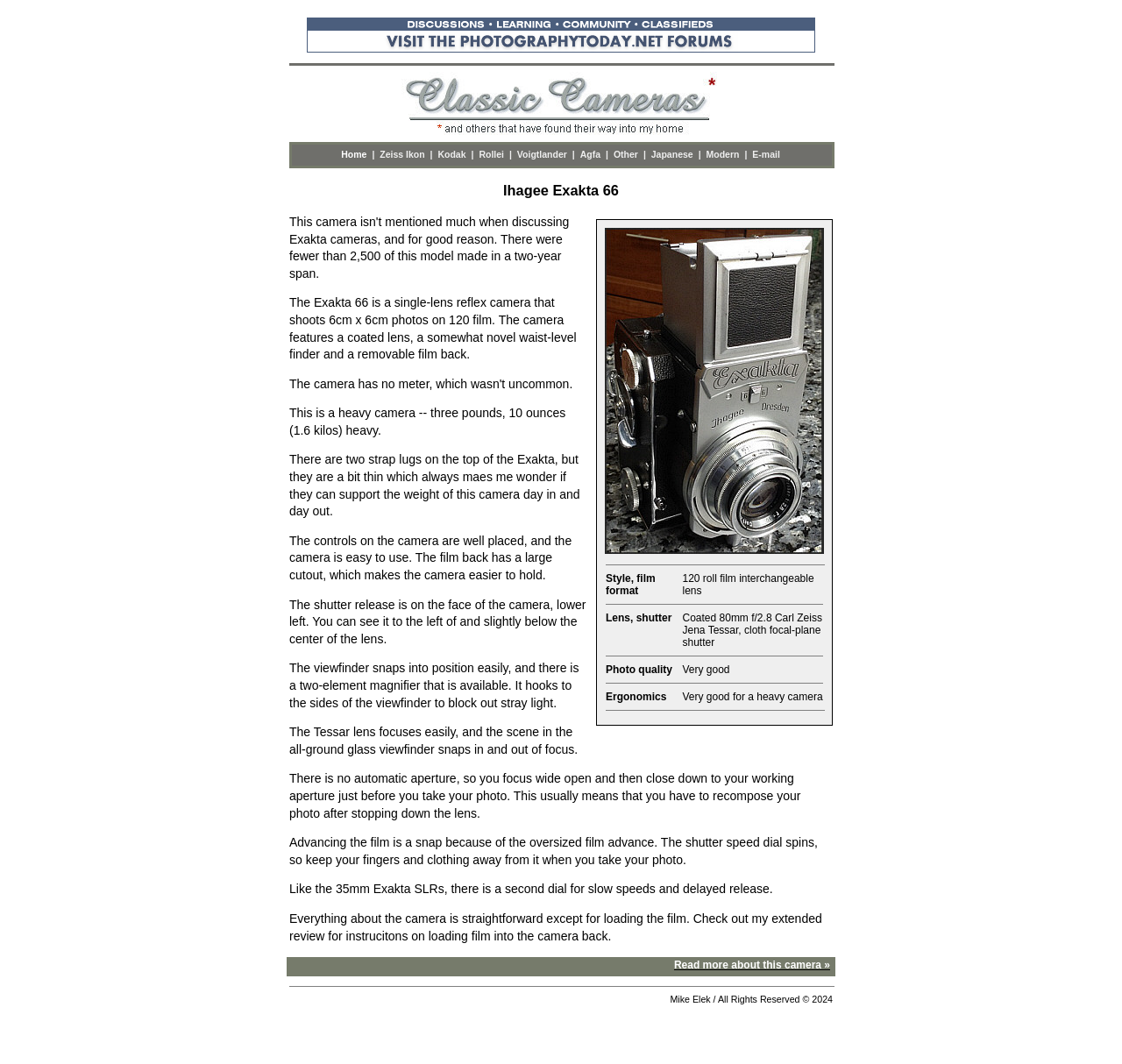Point out the bounding box coordinates of the section to click in order to follow this instruction: "Click the 'E-mail' link".

[0.671, 0.14, 0.695, 0.15]